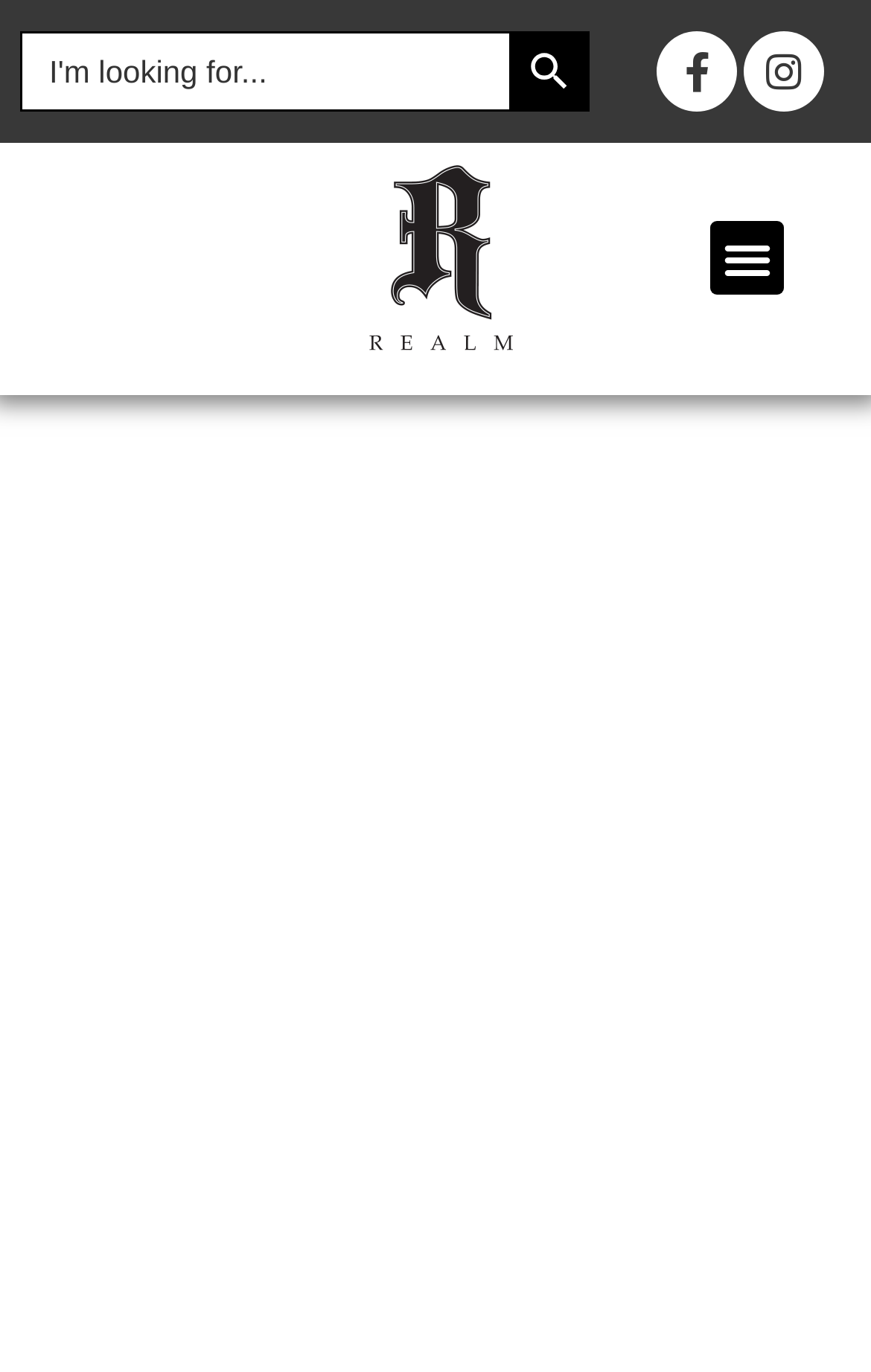Analyze the image and provide a detailed answer to the question: How many social media links are there?

I found two social media links on the webpage, one is Facebook and the other is Instagram, which are represented by their respective icons.